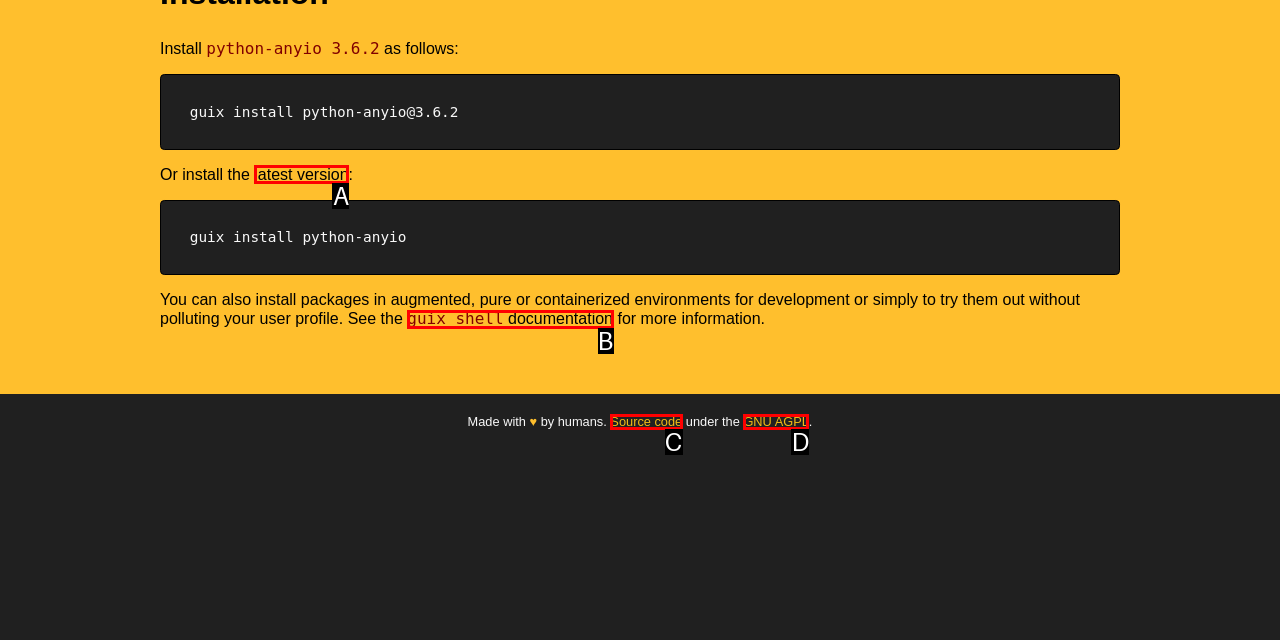Select the letter of the HTML element that best fits the description: Source code
Answer with the corresponding letter from the provided choices.

C